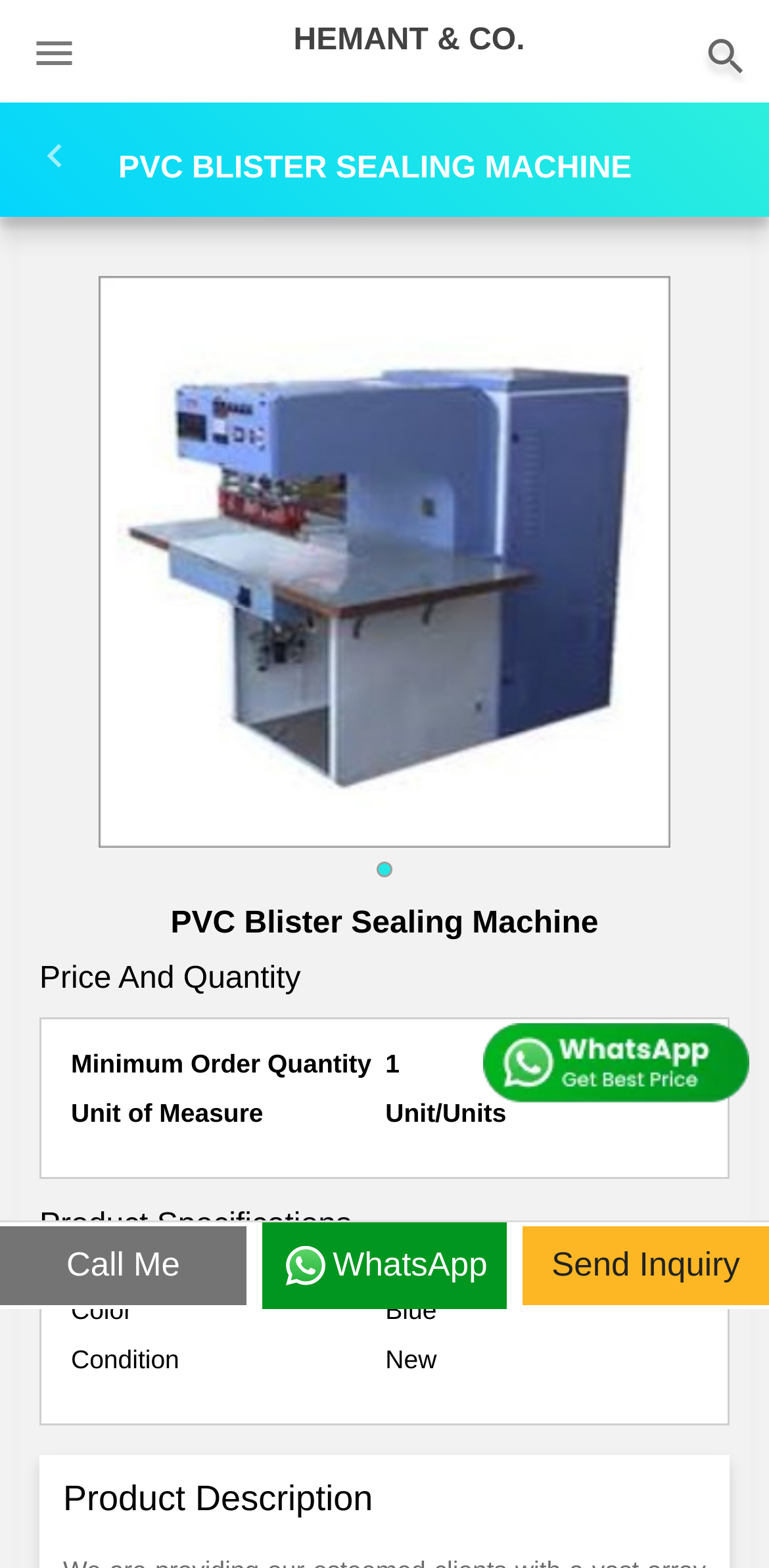How can I contact the supplier?
Using the visual information, answer the question in a single word or phrase.

Call/WhatsApp/Send Inquiry